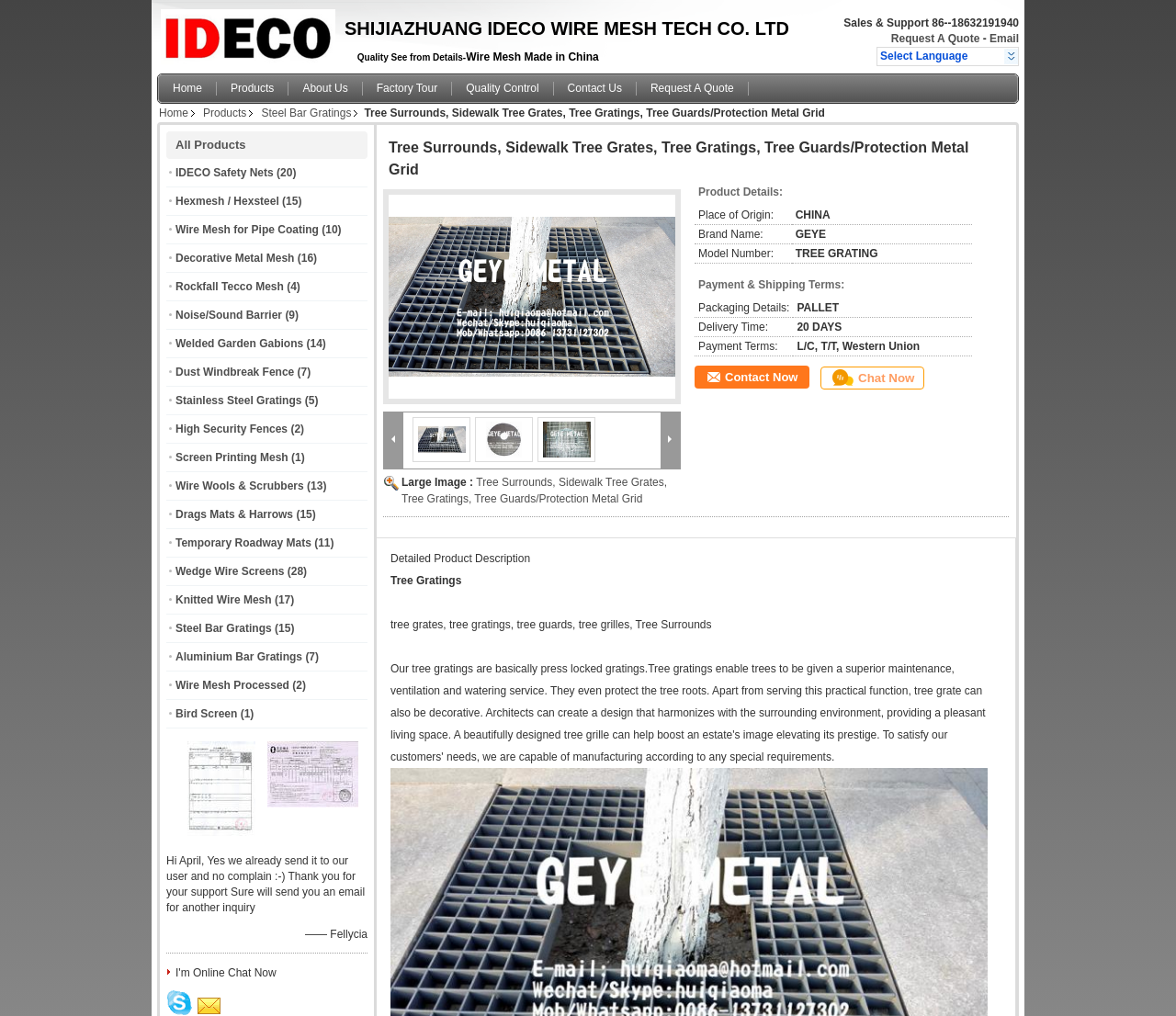Please mark the bounding box coordinates of the area that should be clicked to carry out the instruction: "Click on the 'Contact Us' link".

[0.471, 0.08, 0.541, 0.094]